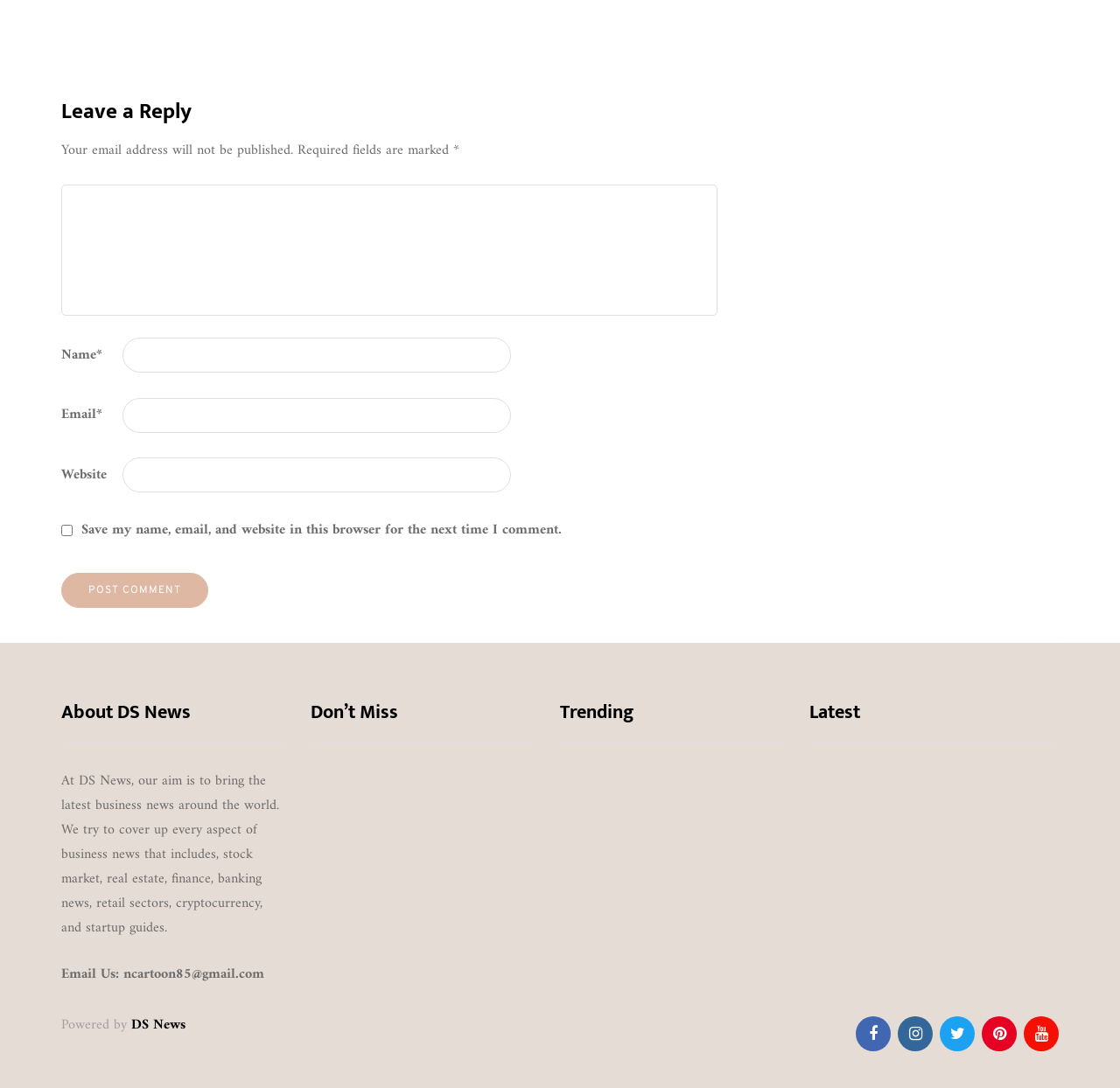Identify the bounding box coordinates of the area you need to click to perform the following instruction: "Leave a reply".

[0.055, 0.09, 0.641, 0.115]